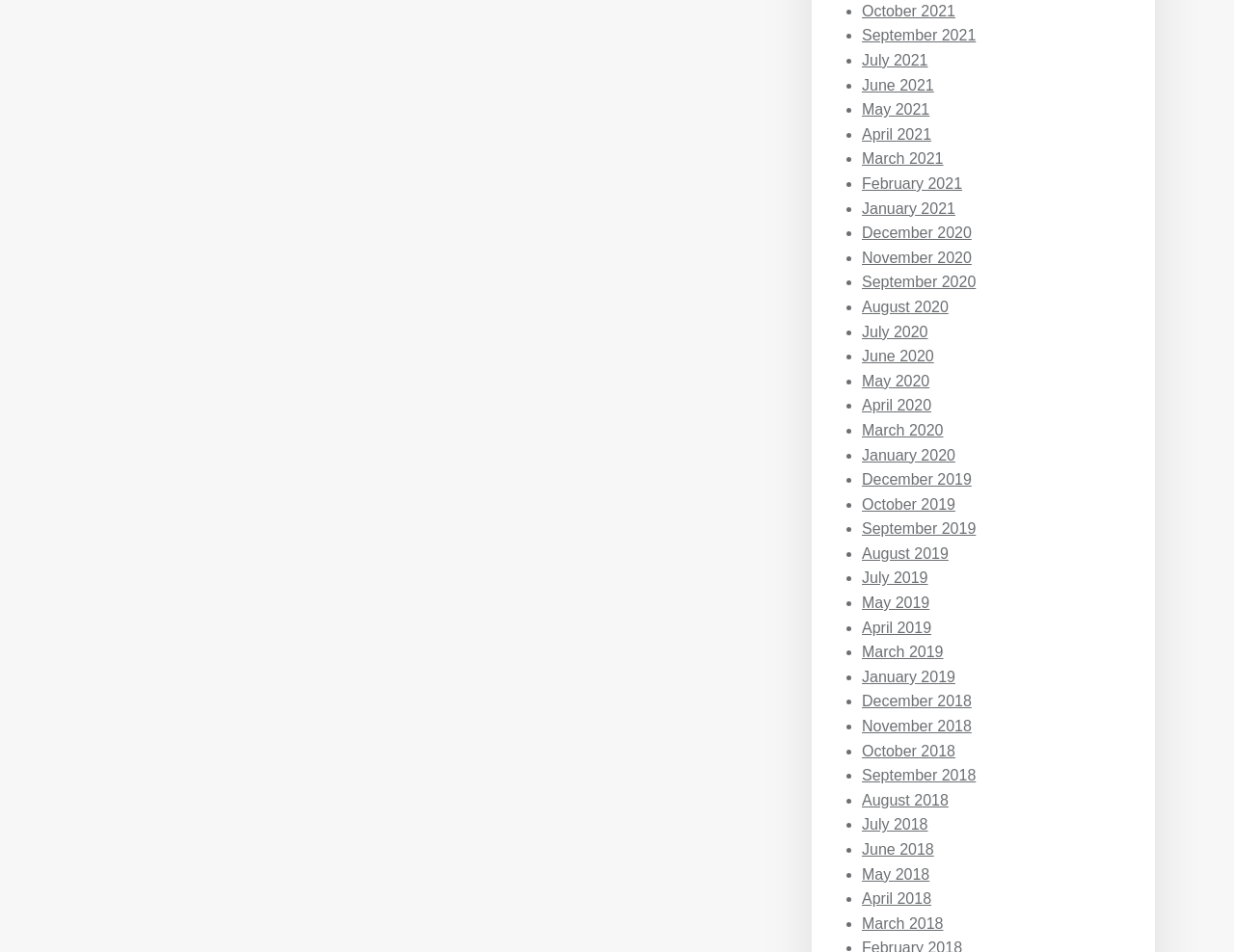Please identify the bounding box coordinates of the element I need to click to follow this instruction: "View June 2021".

[0.698, 0.081, 0.757, 0.098]